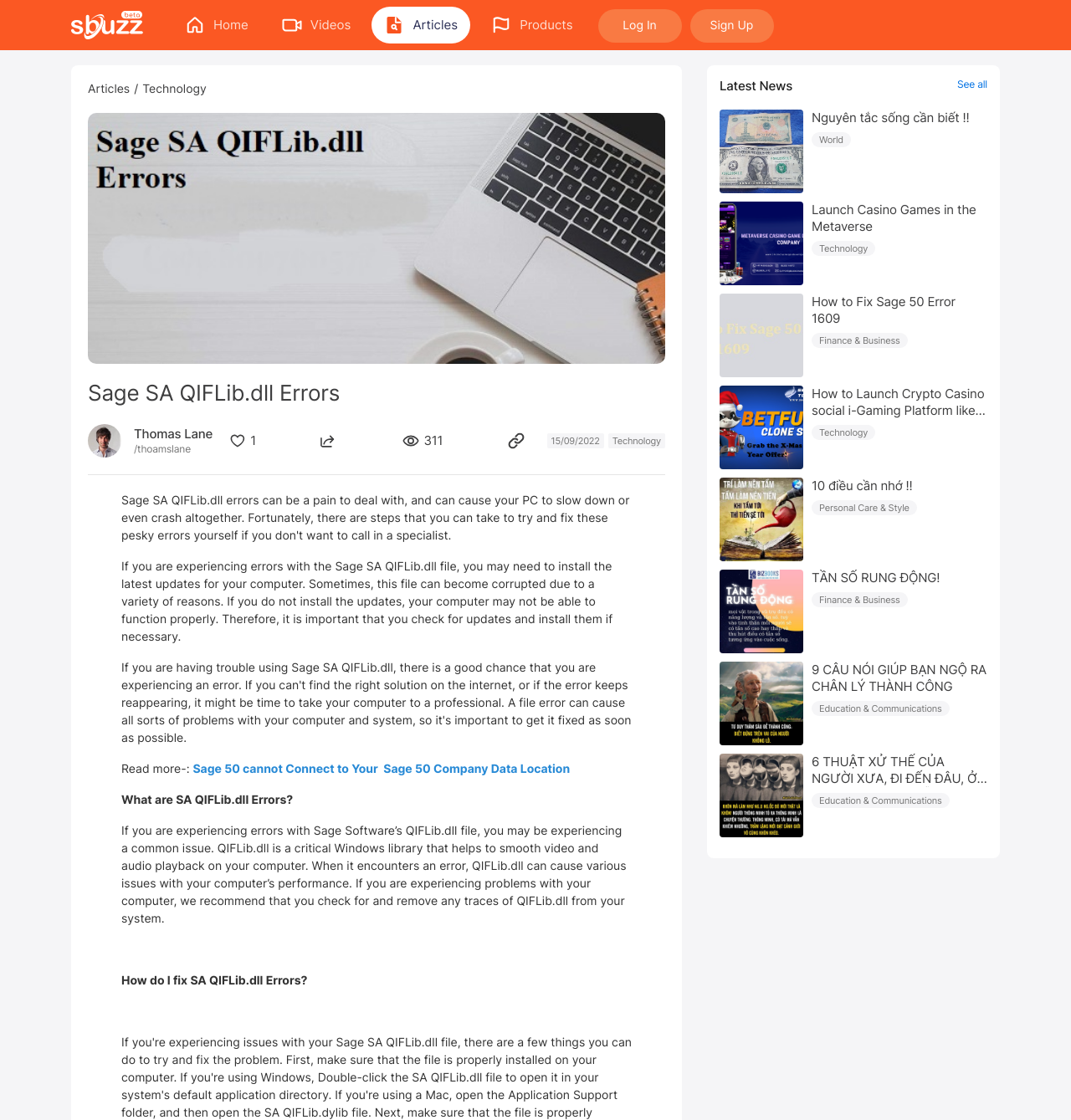Provide a one-word or short-phrase answer to the question:
What is the main topic of this webpage?

Sage SA QIFLib.dll Errors